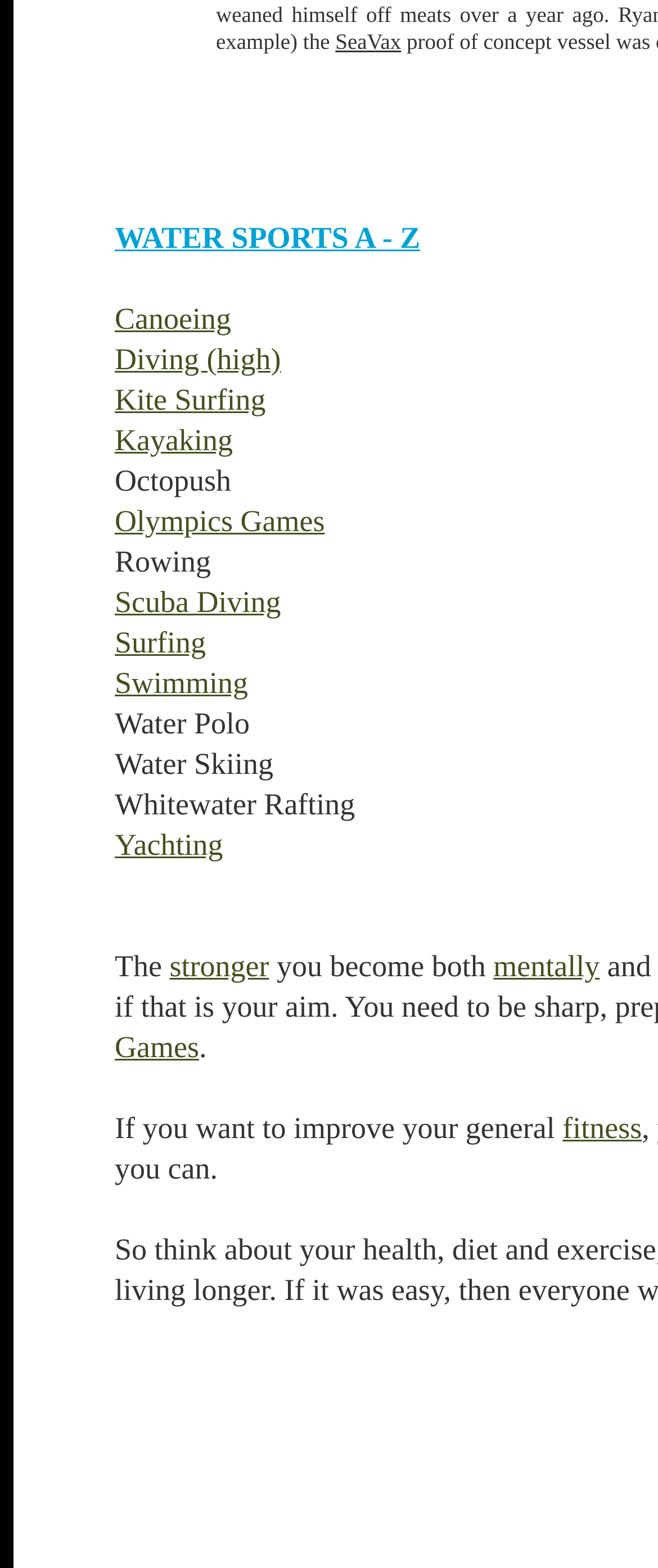Identify the bounding box coordinates of the section that should be clicked to achieve the task described: "Read about Yachting".

[0.174, 0.528, 0.339, 0.549]